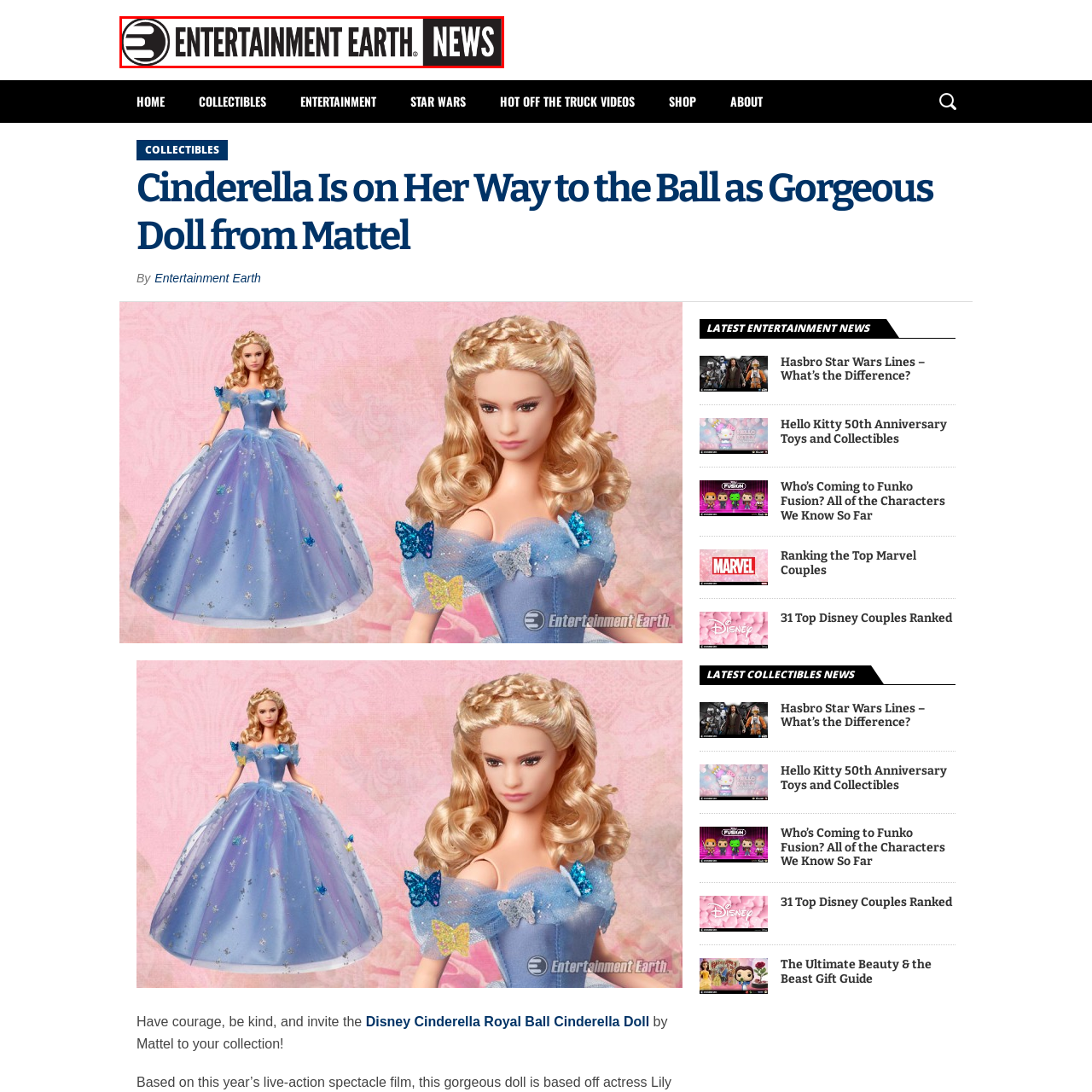Generate an in-depth caption for the image segment highlighted with a red box.

The image displays the logo for "Entertainment Earth News," featuring a modern and sleek design. The logo prominently features the words "ENTERTAINMENT EARTH" in bold, uppercase letters, accompanied by the word "NEWS" displayed in a slightly smaller, contrasting style. This visual branding effectively communicates the focus of the platform on providing up-to-date news and information related to entertainment and collectibles. The overall aesthetic combines simplicity with an engaging layout, appealing to fans of toys, collectibles, and the wider entertainment industry.